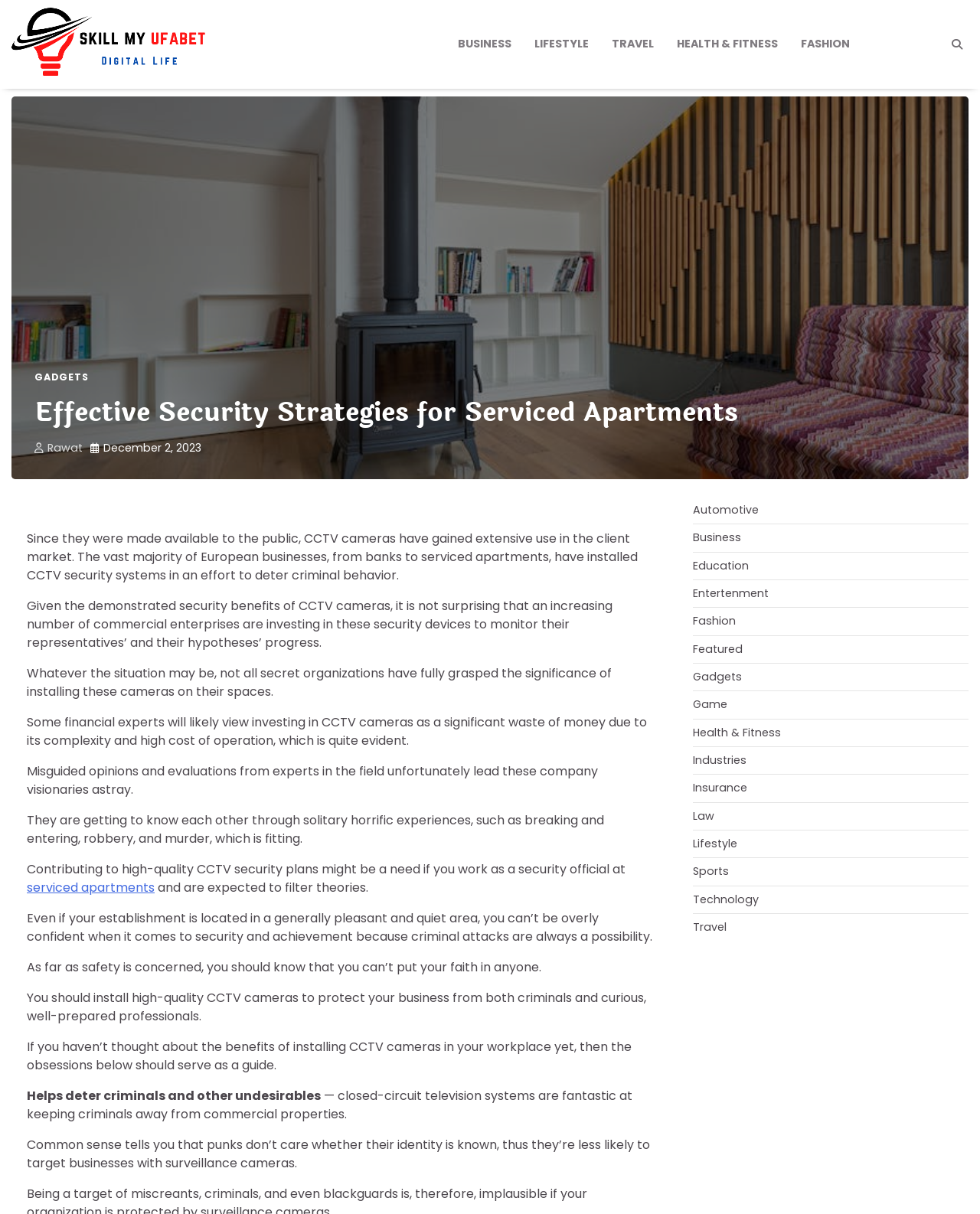Using the description "繁體中文", predict the bounding box of the relevant HTML element.

None